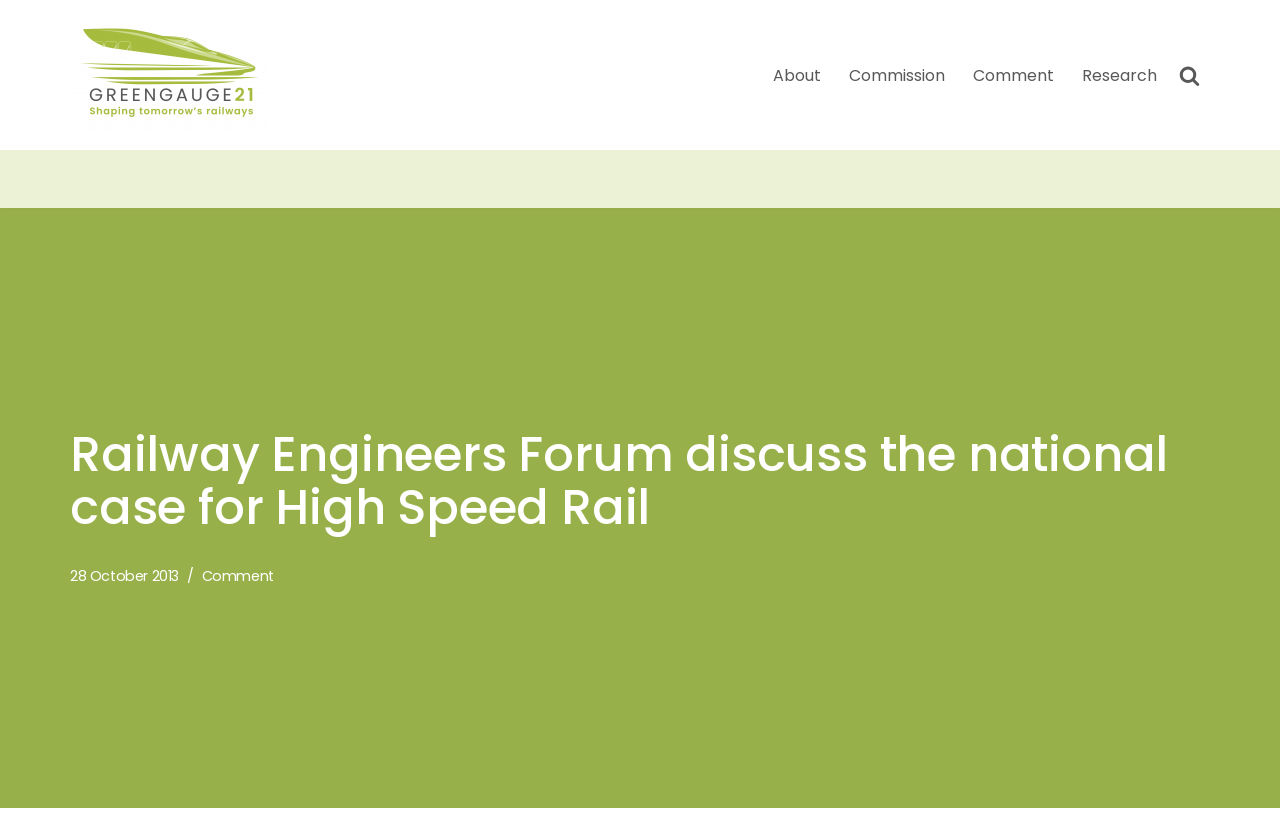Specify the bounding box coordinates of the element's area that should be clicked to execute the given instruction: "Read the latest comment". The coordinates should be four float numbers between 0 and 1, i.e., [left, top, right, bottom].

[0.158, 0.684, 0.214, 0.708]